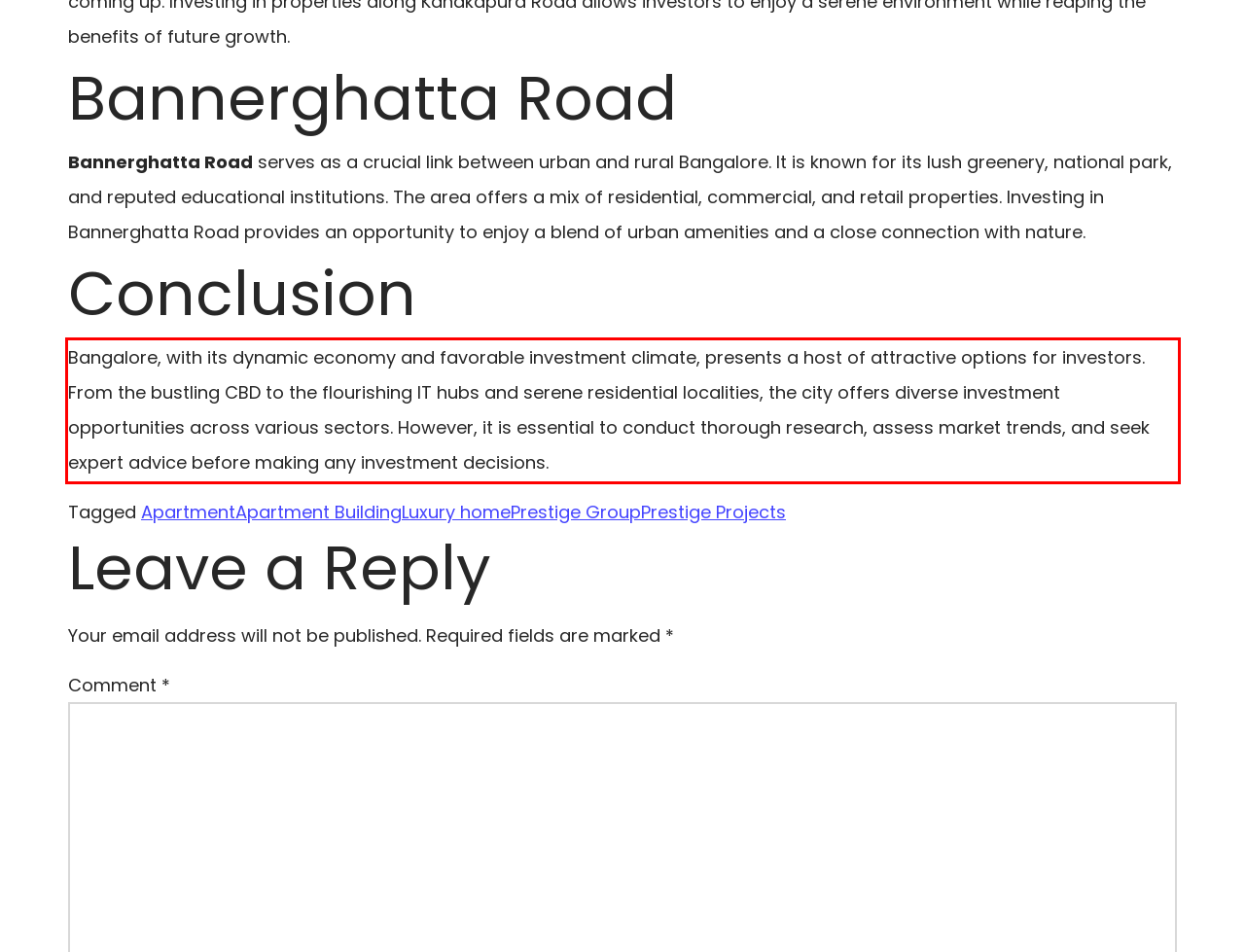With the given screenshot of a webpage, locate the red rectangle bounding box and extract the text content using OCR.

Bangalore, with its dynamic economy and favorable investment climate, presents a host of attractive options for investors. From the bustling CBD to the flourishing IT hubs and serene residential localities, the city offers diverse investment opportunities across various sectors. However, it is essential to conduct thorough research, assess market trends, and seek expert advice before making any investment decisions.